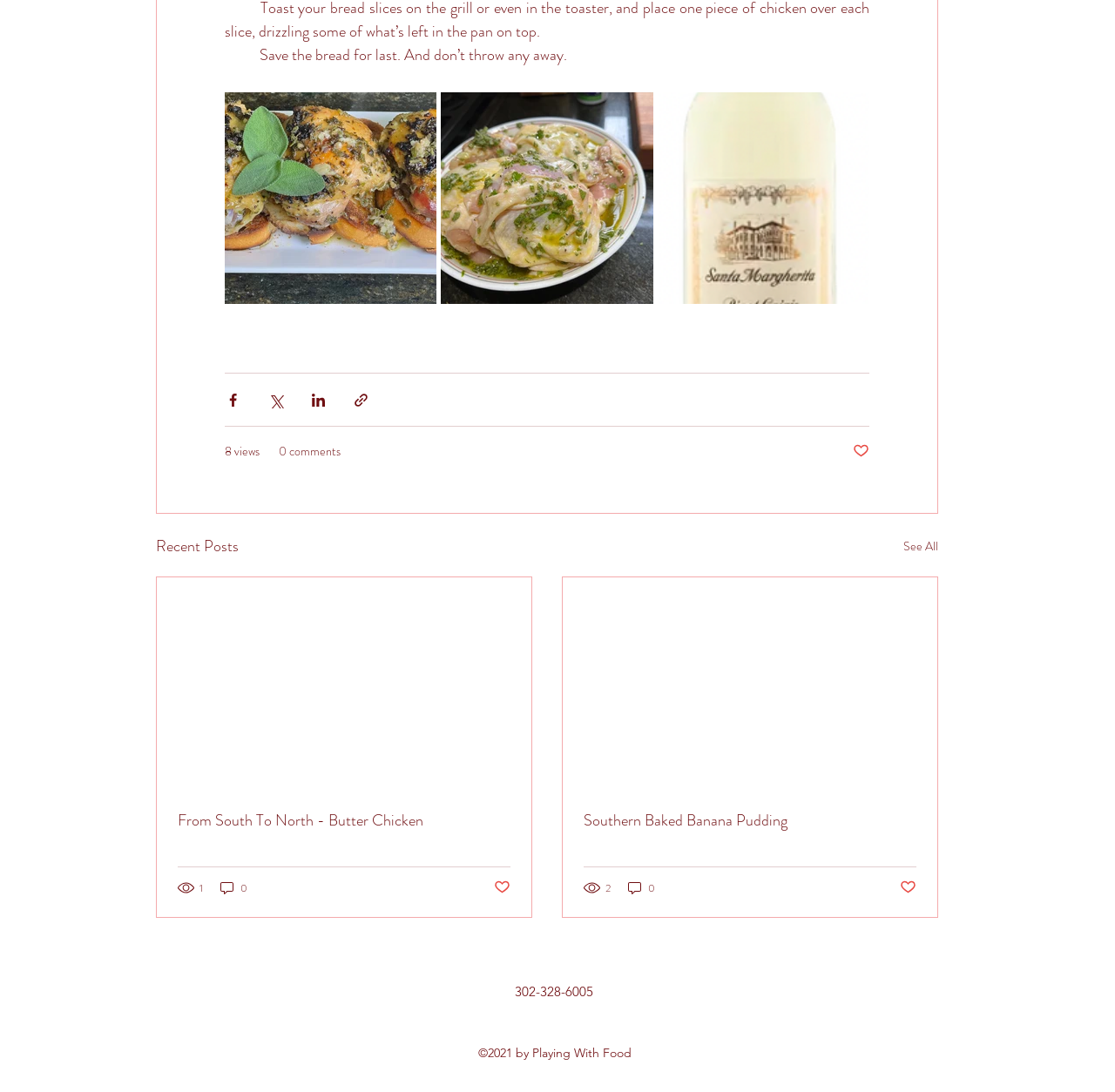Answer the question in a single word or phrase:
What is the quote about bread?

Save the bread for last.